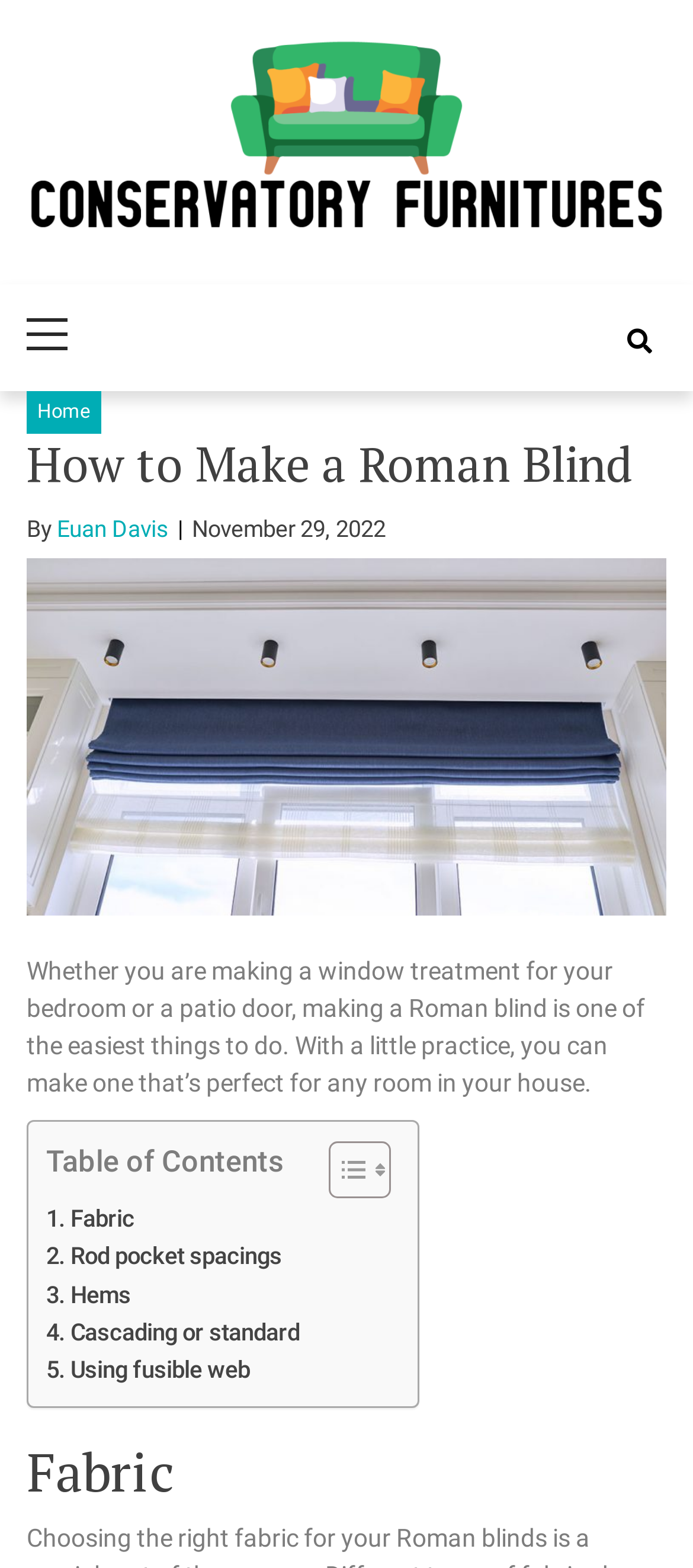Locate the bounding box coordinates of the element that needs to be clicked to carry out the instruction: "Click on the 'Conservatory Furnitures' link at the top left". The coordinates should be given as four float numbers ranging from 0 to 1, i.e., [left, top, right, bottom].

[0.038, 0.023, 0.962, 0.159]